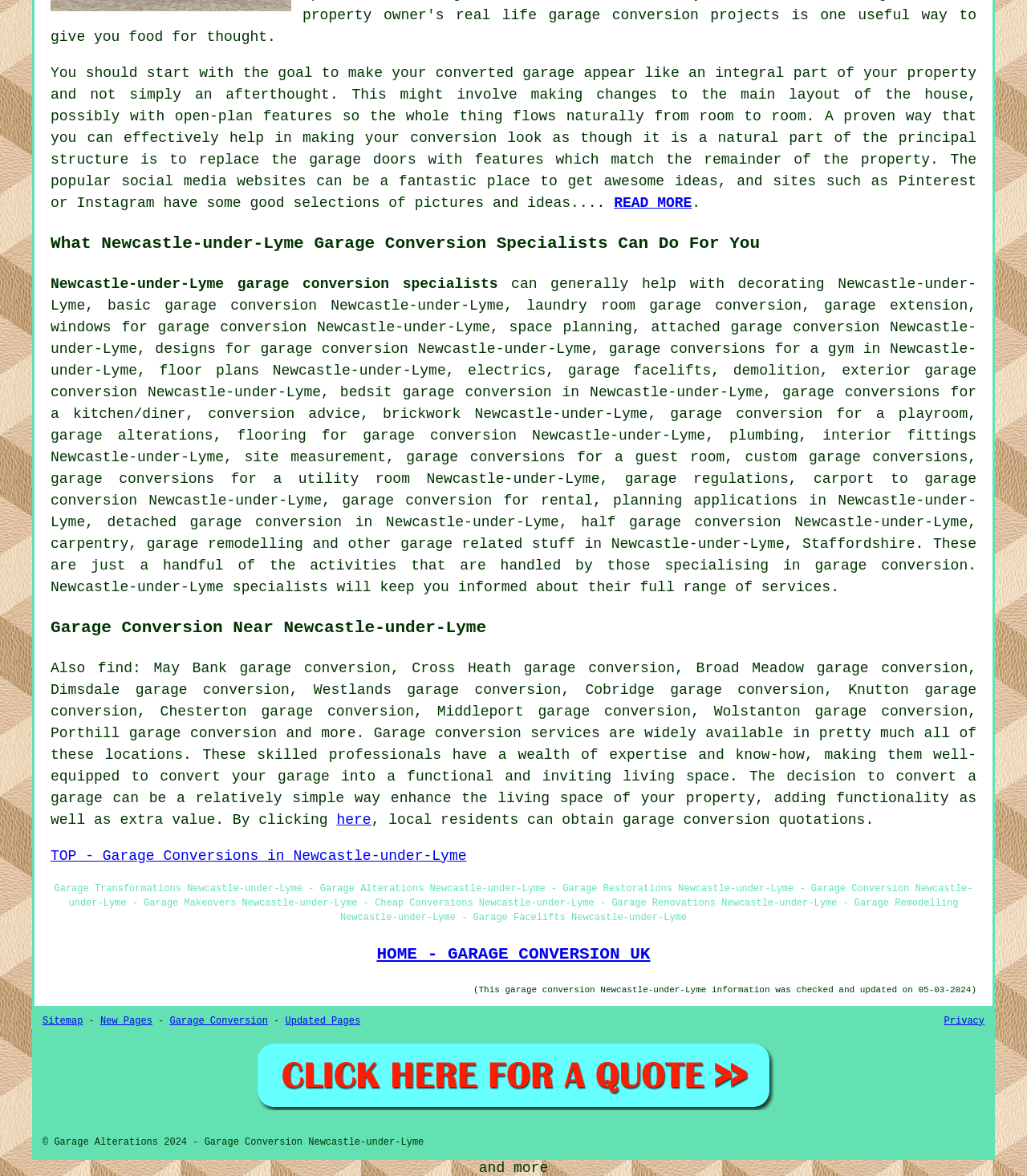What is the benefit of converting a garage?
Kindly offer a detailed explanation using the data available in the image.

The webpage states that converting a garage can enhance the living space of a property, adding functionality as well as extra value.